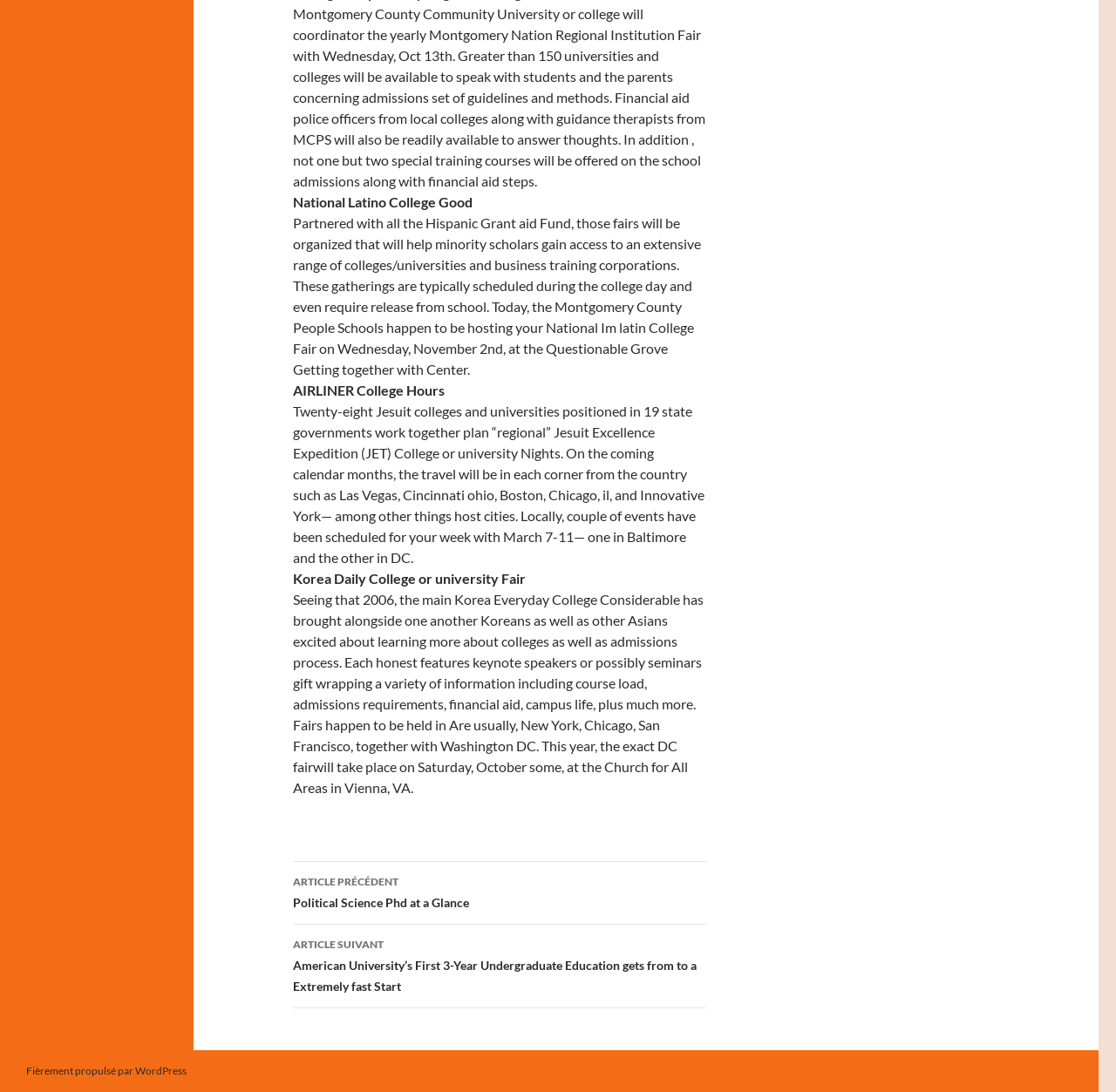What is the name of the organization partnering with the National Latino College Fair?
Look at the screenshot and respond with a single word or phrase.

Hispanic Grant Fund